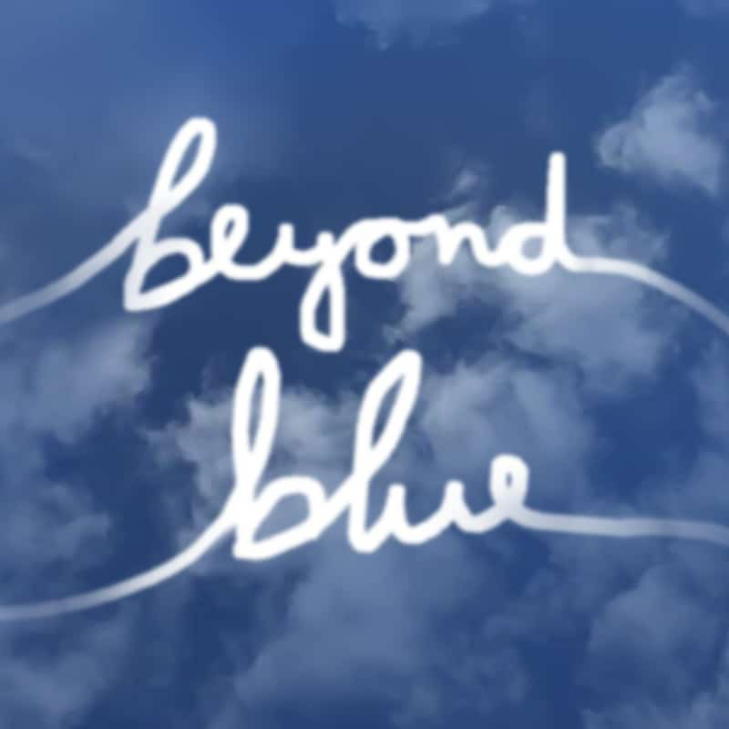Provide a short answer to the following question with just one word or phrase: What is the purpose of the project?

Foster connection and reflection